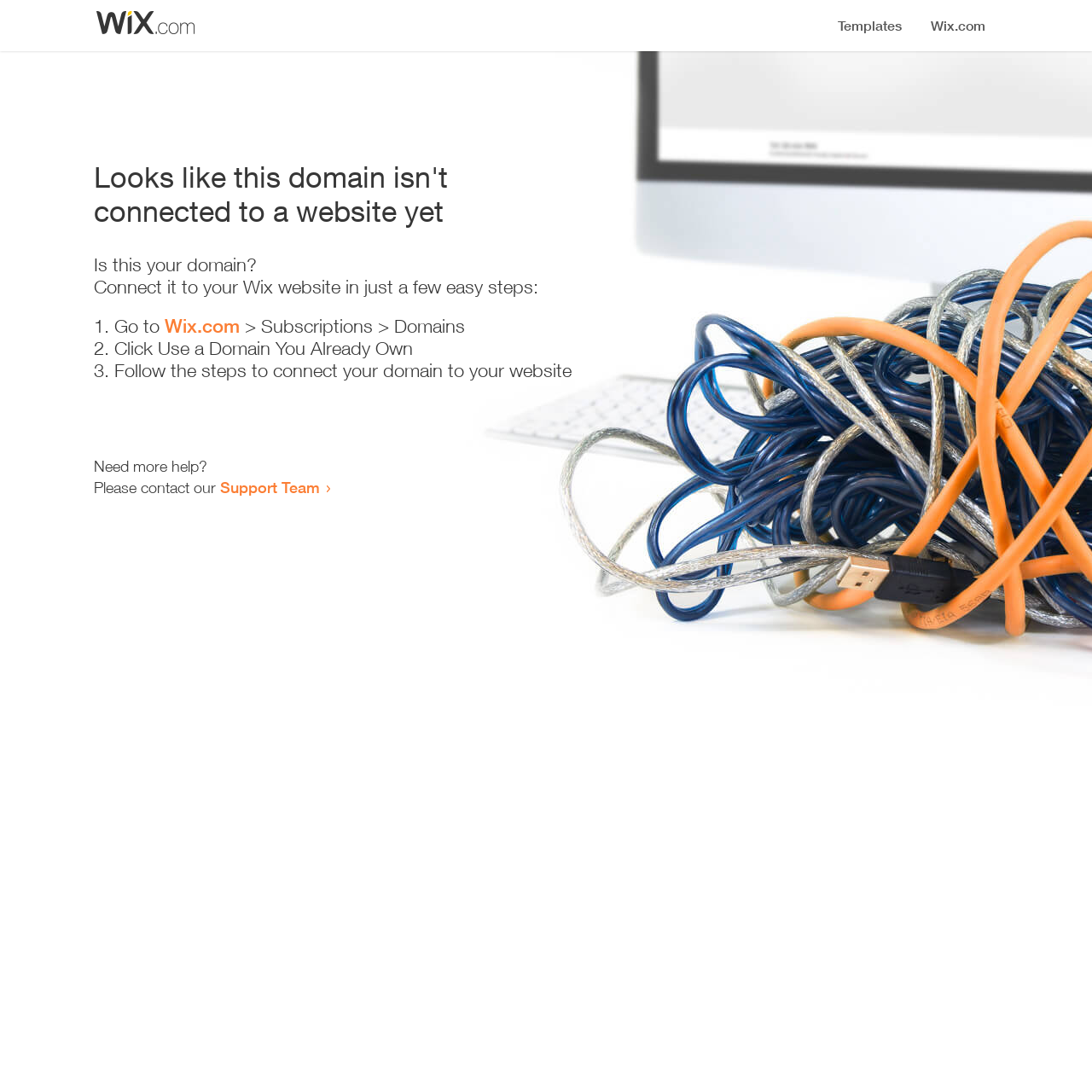Please identify the webpage's heading and generate its text content.

Looks like this domain isn't
connected to a website yet